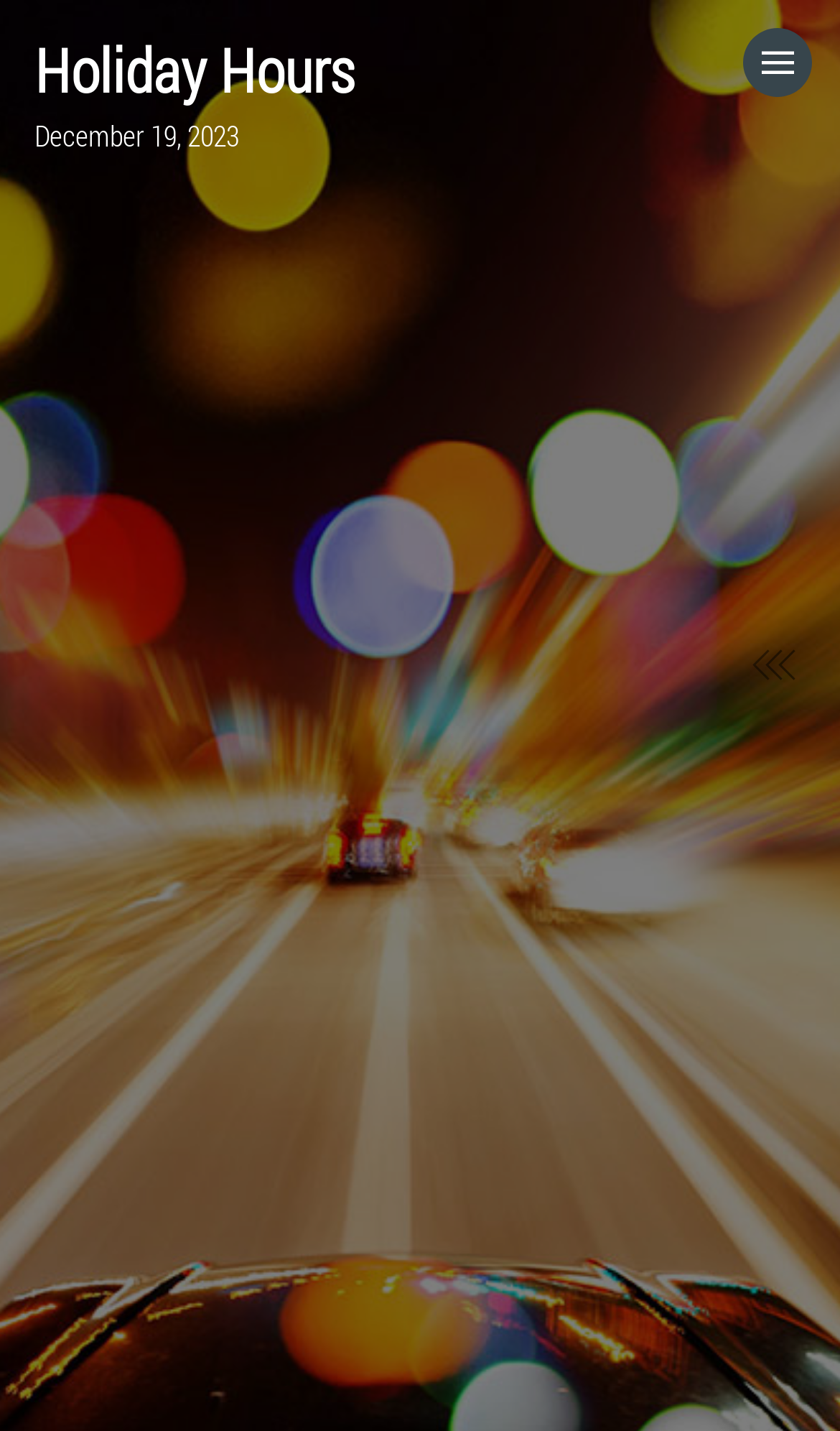What is the last option listed under categories?
Using the image, provide a detailed and thorough answer to the question.

By examining the webpage, I noticed that the last option listed under the 'CATEGORIES' section is 'VISIT WEBSITE', which is located at the bottom-right corner of the webpage.